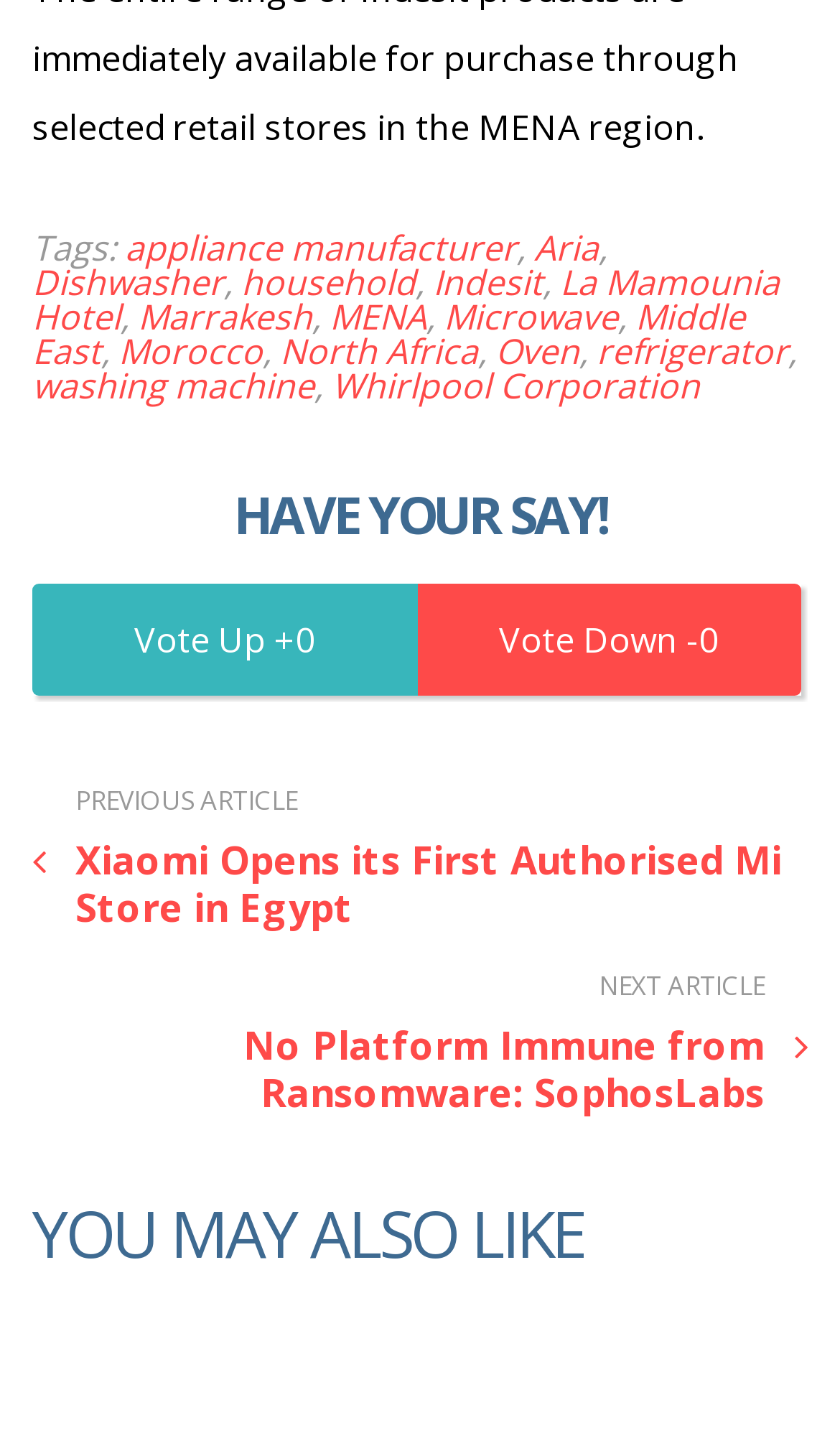Analyze the image and provide a detailed answer to the question: How many articles are there in the 'YOU MAY ALSO LIKE' section?

The 'YOU MAY ALSO LIKE' section is located at the bottom of the webpage, indicated by the bounding box coordinates [0.038, 0.838, 0.962, 0.884], but it does not specify the number of articles.